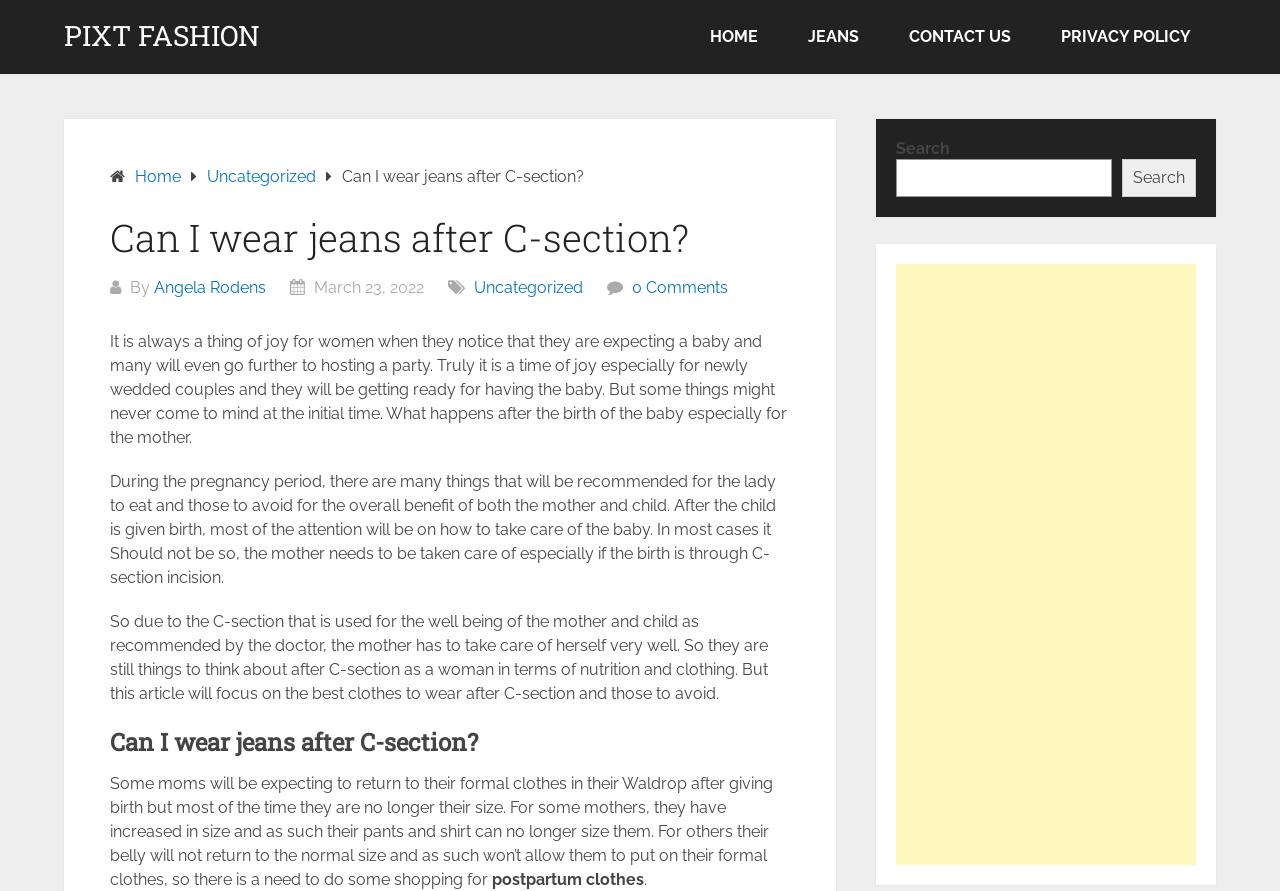Locate the bounding box coordinates of the area to click to fulfill this instruction: "Click on the 'PRIVACY POLICY' link". The bounding box should be presented as four float numbers between 0 and 1, in the order [left, top, right, bottom].

[0.809, 0.0, 0.95, 0.083]